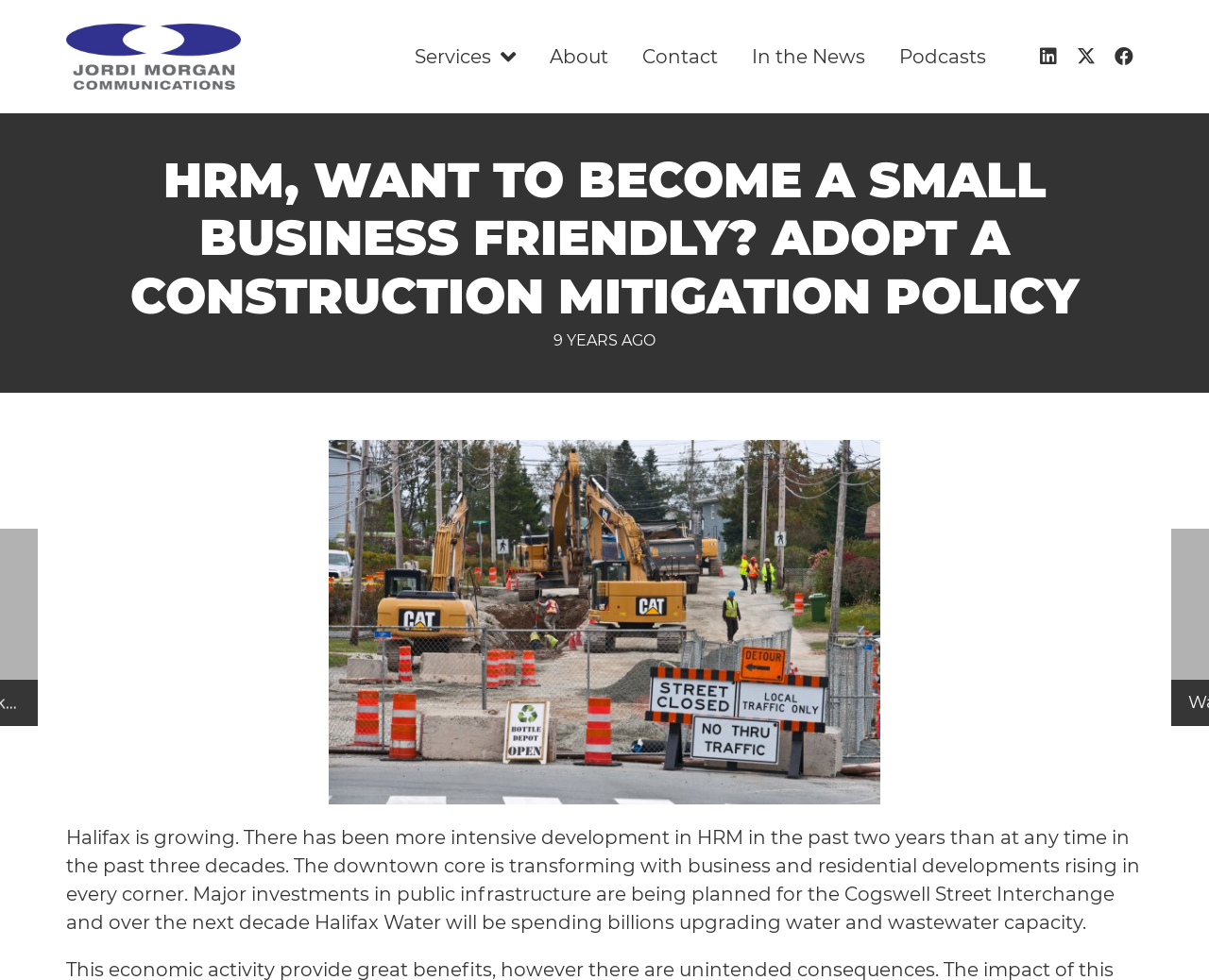Provide a short, one-word or phrase answer to the question below:
What is happening to the downtown core of Halifax?

Transforming